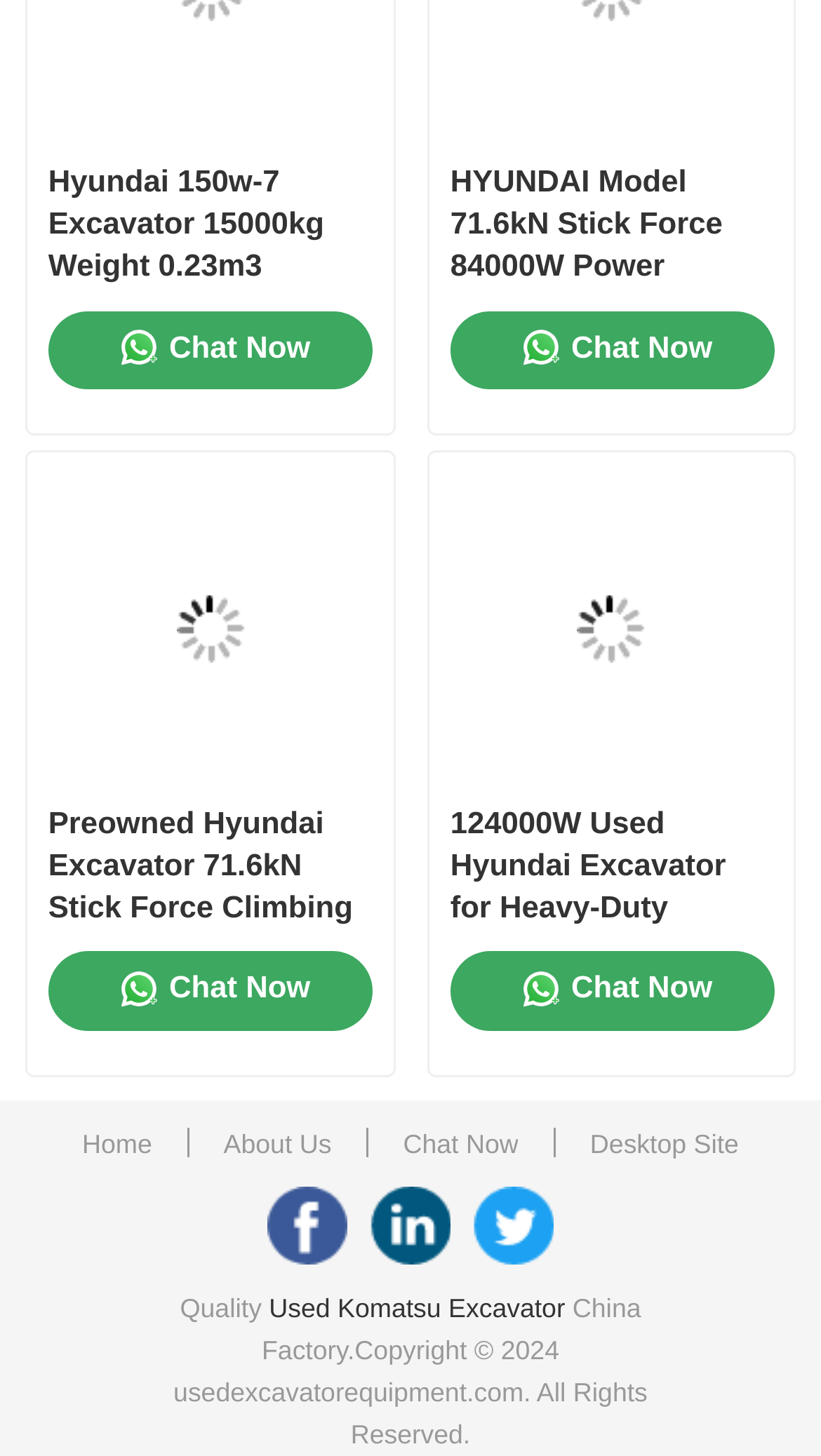Answer the question using only a single word or phrase: 
How many excavator models are listed?

5